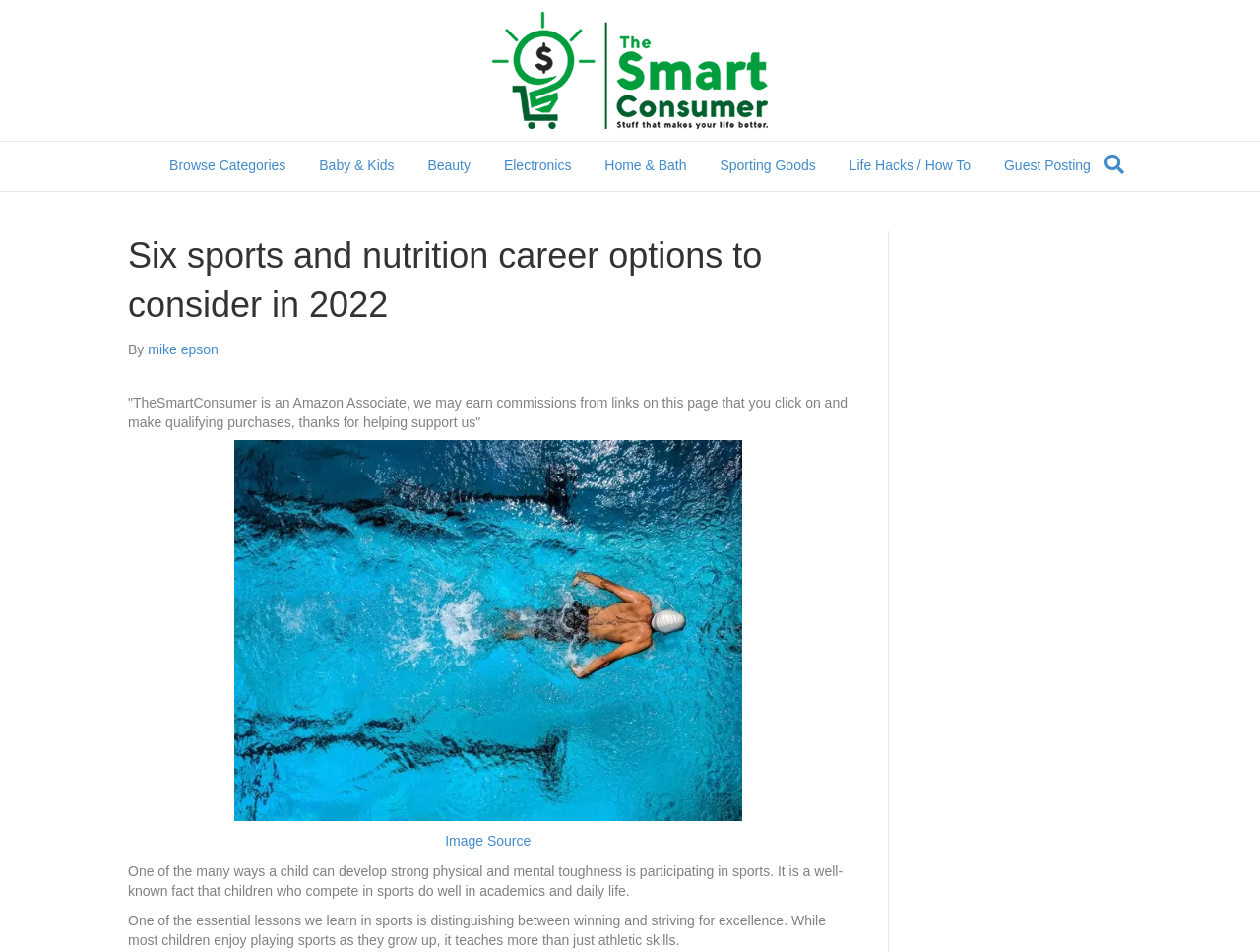From the webpage screenshot, predict the bounding box of the UI element that matches this description: "alt="The Smart Consumer"".

[0.391, 0.064, 0.609, 0.081]